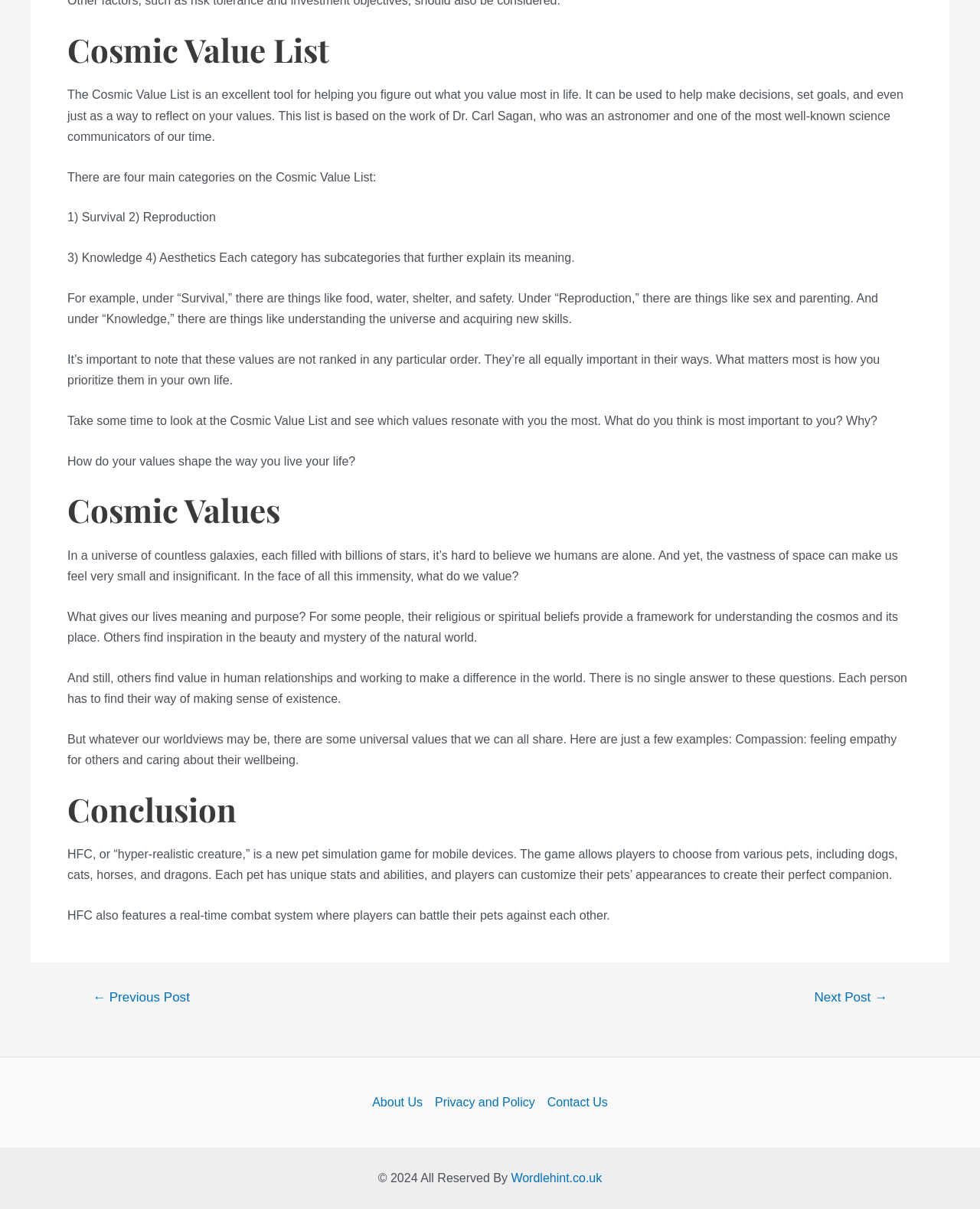What is the copyright year mentioned at the bottom of the page?
Based on the image, please offer an in-depth response to the question.

The text at the bottom of the page states '© 2024 All Reserved By', indicating that the copyright year is 2024.